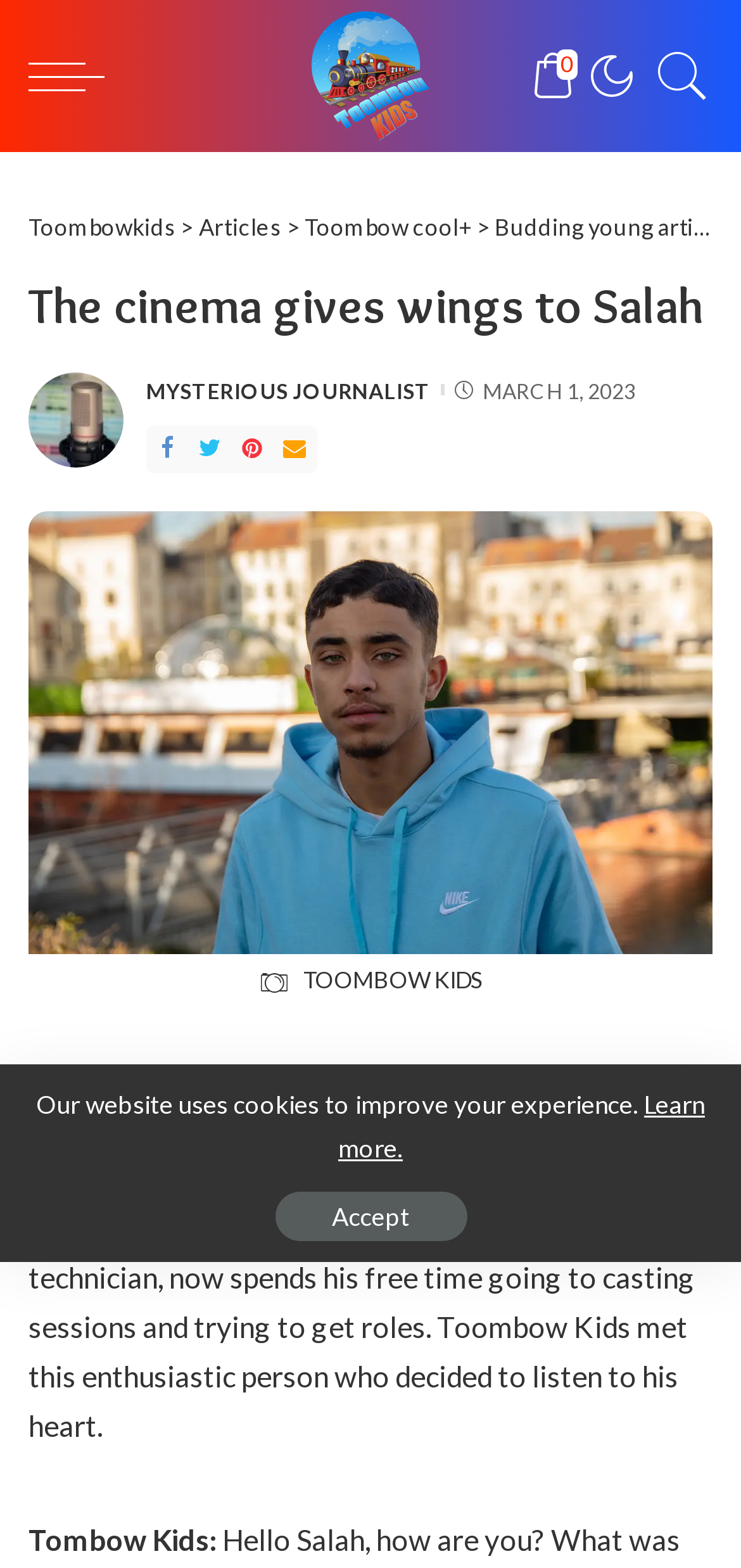Identify the bounding box coordinates necessary to click and complete the given instruction: "Search for a book".

None